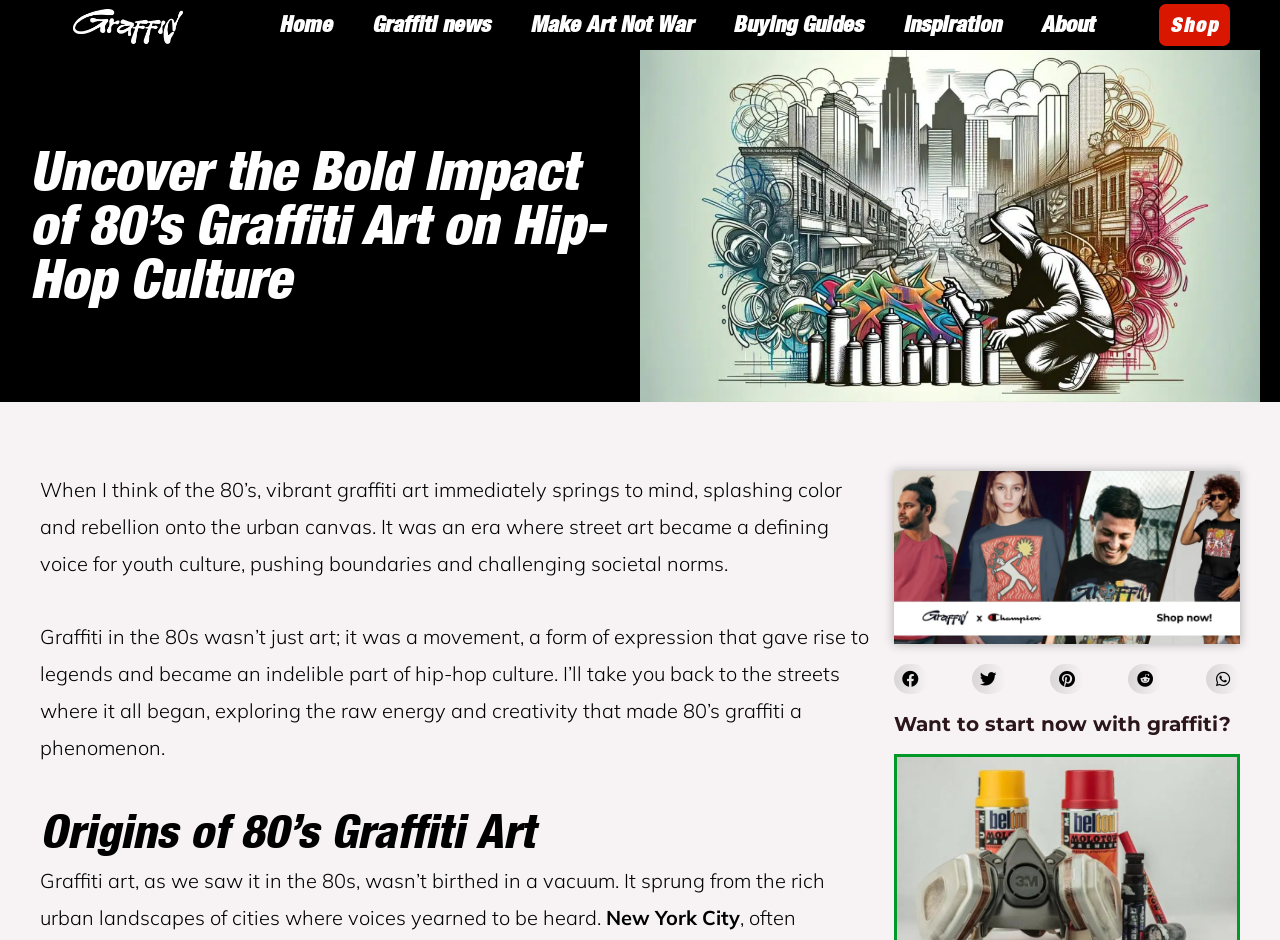What is the purpose of the 'Make Art Not War' link?
Carefully analyze the image and provide a detailed answer to the question.

The webpage has a link titled 'Make Art Not War', but its purpose is not explicitly stated. It might be related to the theme of graffiti art as a form of expression and rebellion, but without further context, it's unclear what specific content or functionality it leads to.